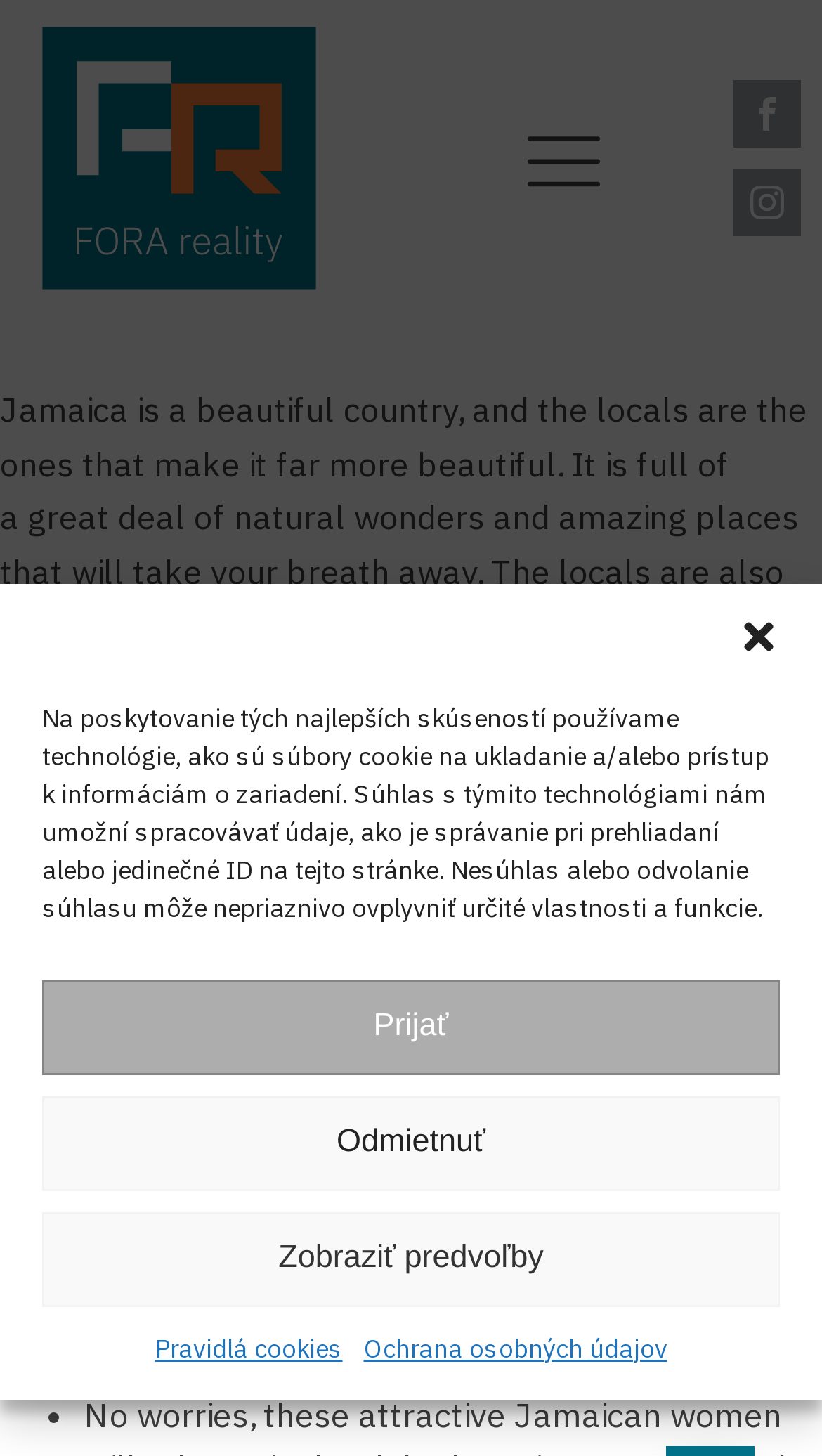Identify the bounding box coordinates of the clickable region required to complete the instruction: "Click the link to view rules of cookies". The coordinates should be given as four float numbers within the range of 0 and 1, i.e., [left, top, right, bottom].

[0.188, 0.912, 0.417, 0.94]